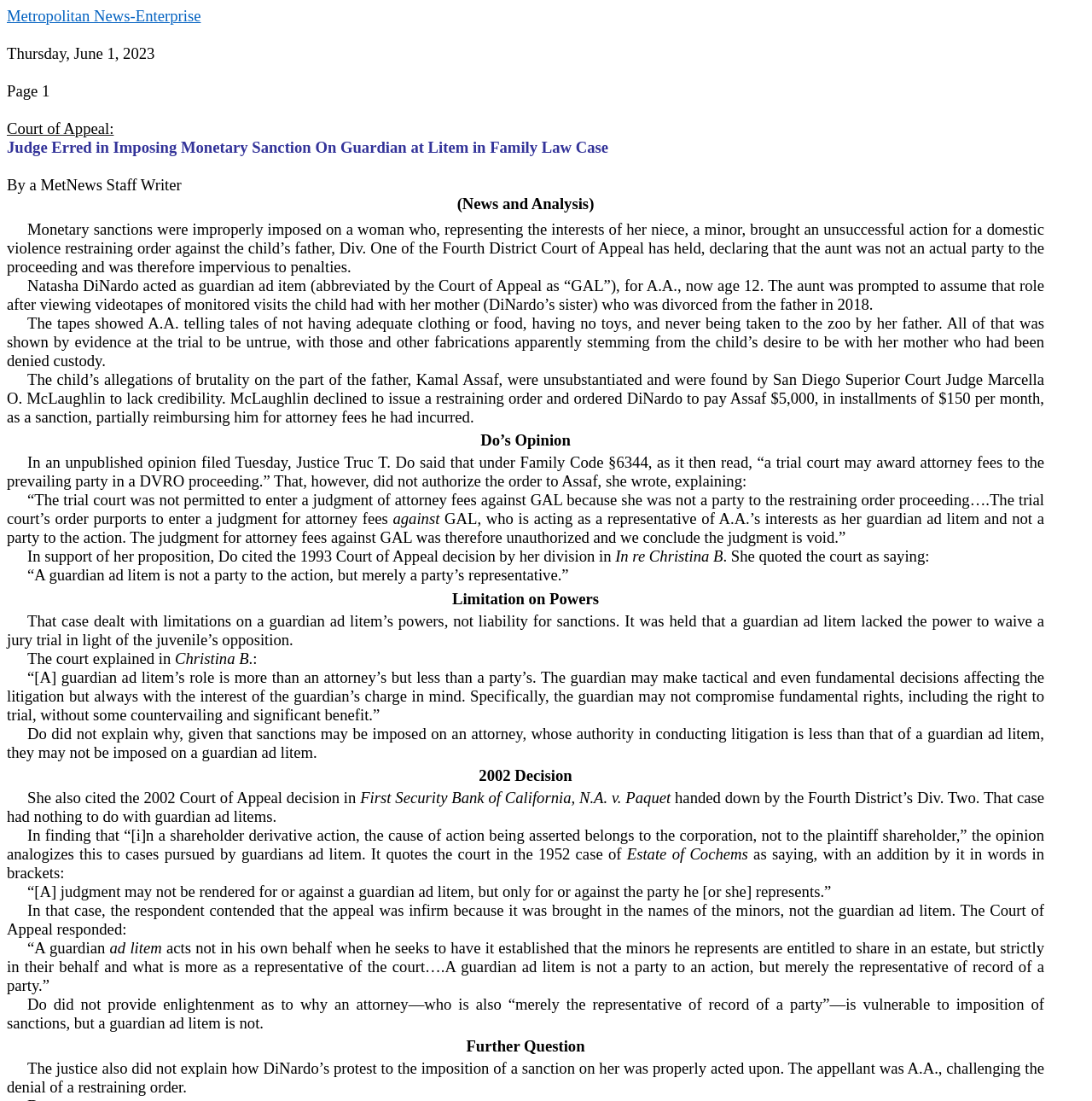Give a short answer using one word or phrase for the question:
What is the name of the case cited by Justice Truc T. Do?

In re Christina B